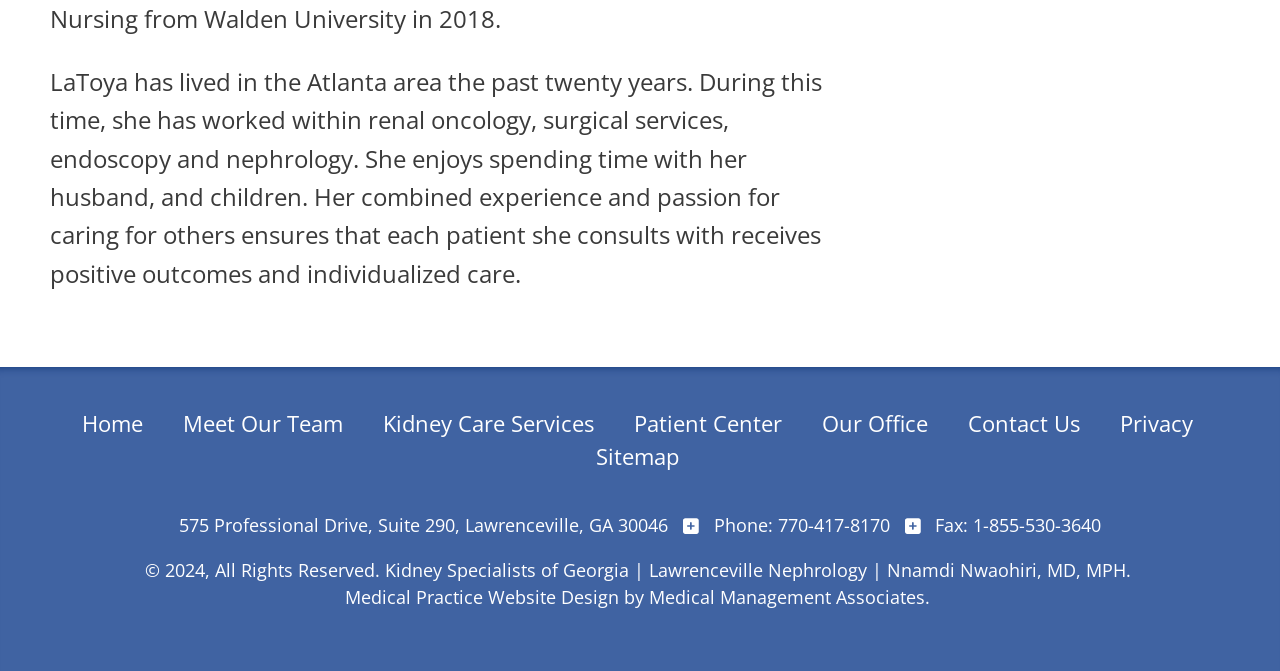What is LaToya's experience?
Respond to the question with a single word or phrase according to the image.

renal oncology, surgical services, endoscopy and nephrology